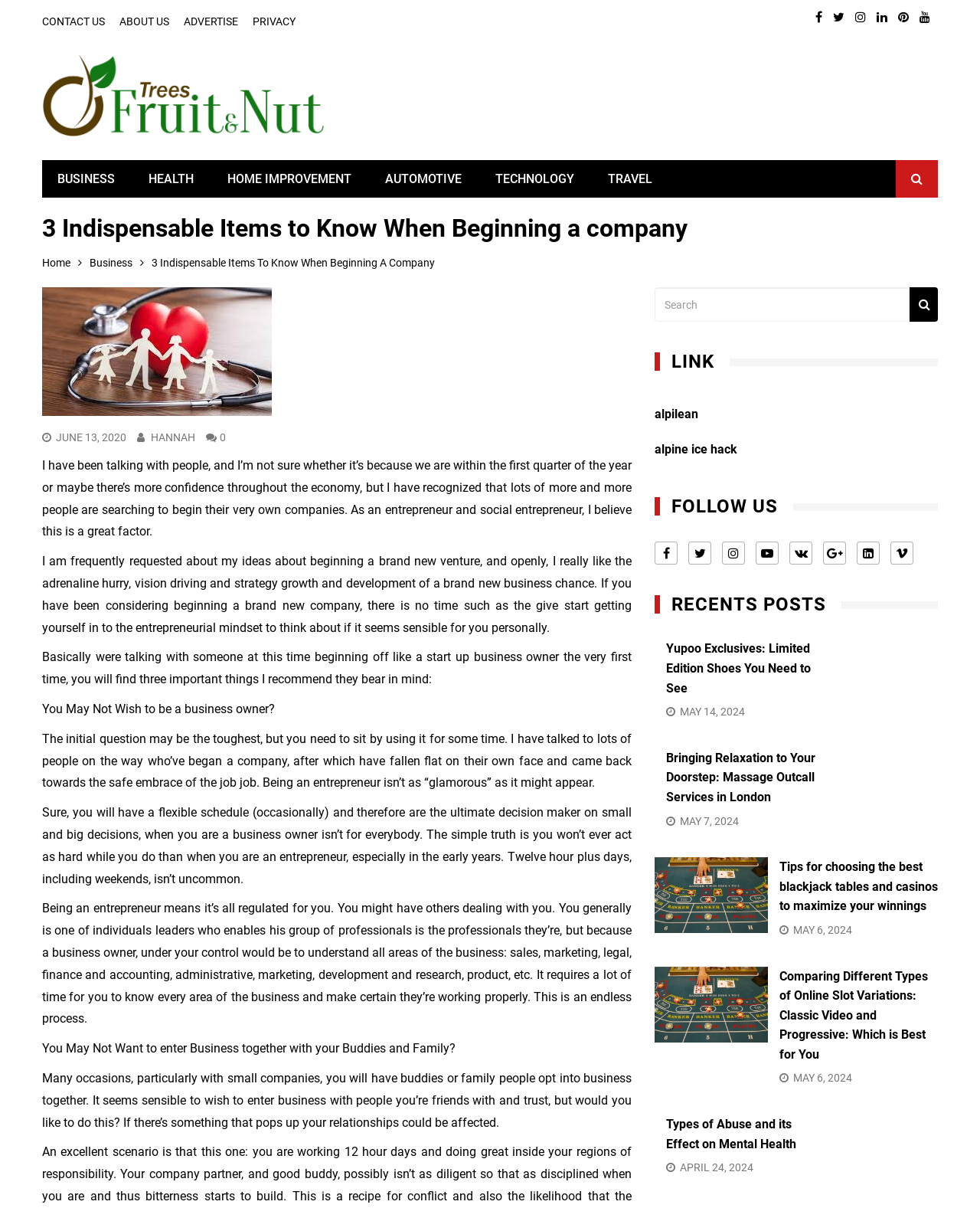What is the purpose of the search bar on the webpage?
Using the details from the image, give an elaborate explanation to answer the question.

The search bar on the webpage is used to search for articles, as it is labeled as 'Search' and is located below the navigation menu, suggesting that it is used to search for content within the website.